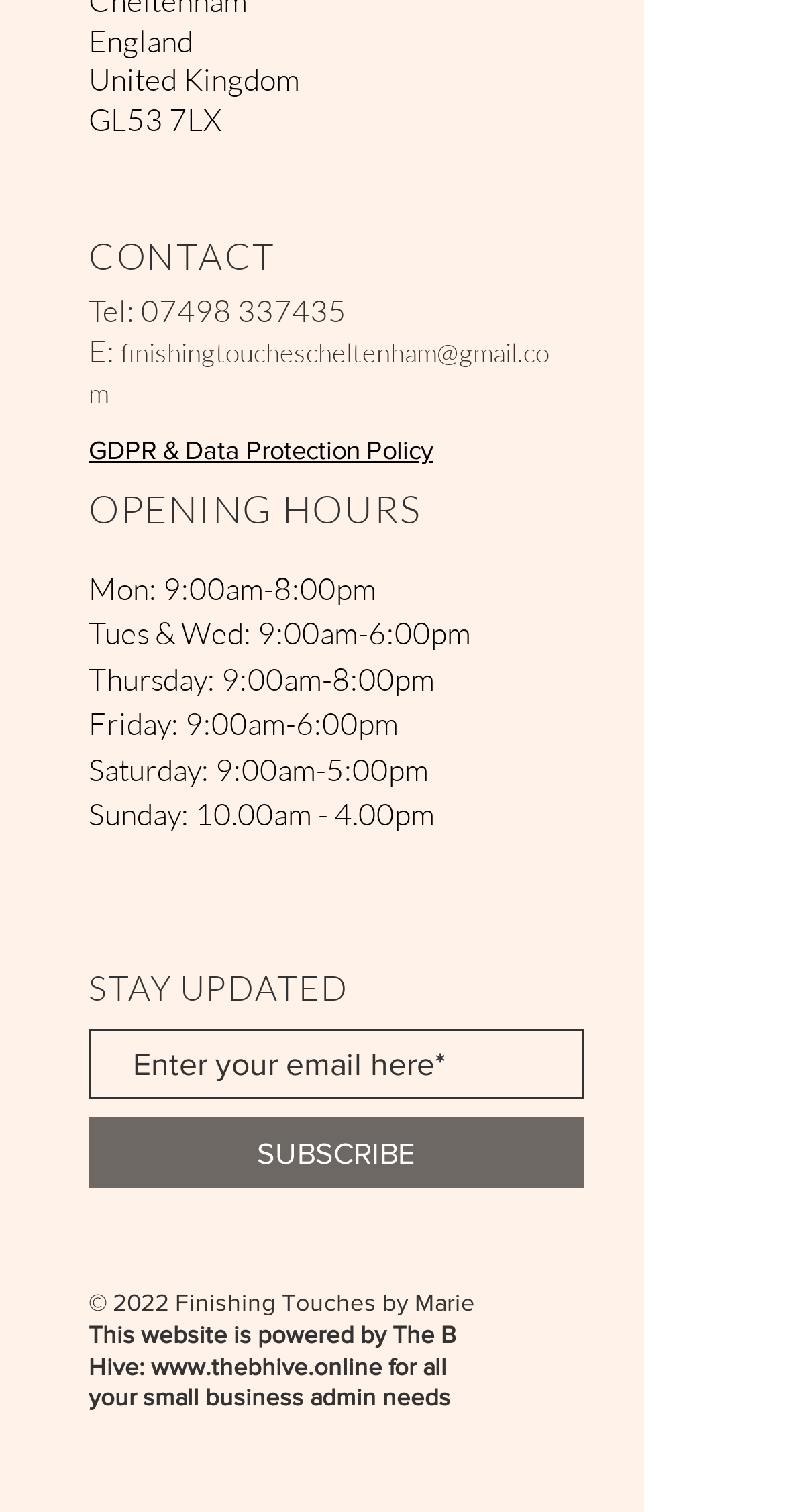Use a single word or phrase to answer the question:
What is the email address to contact the business?

finishingtouchescheltenham@gmail.com